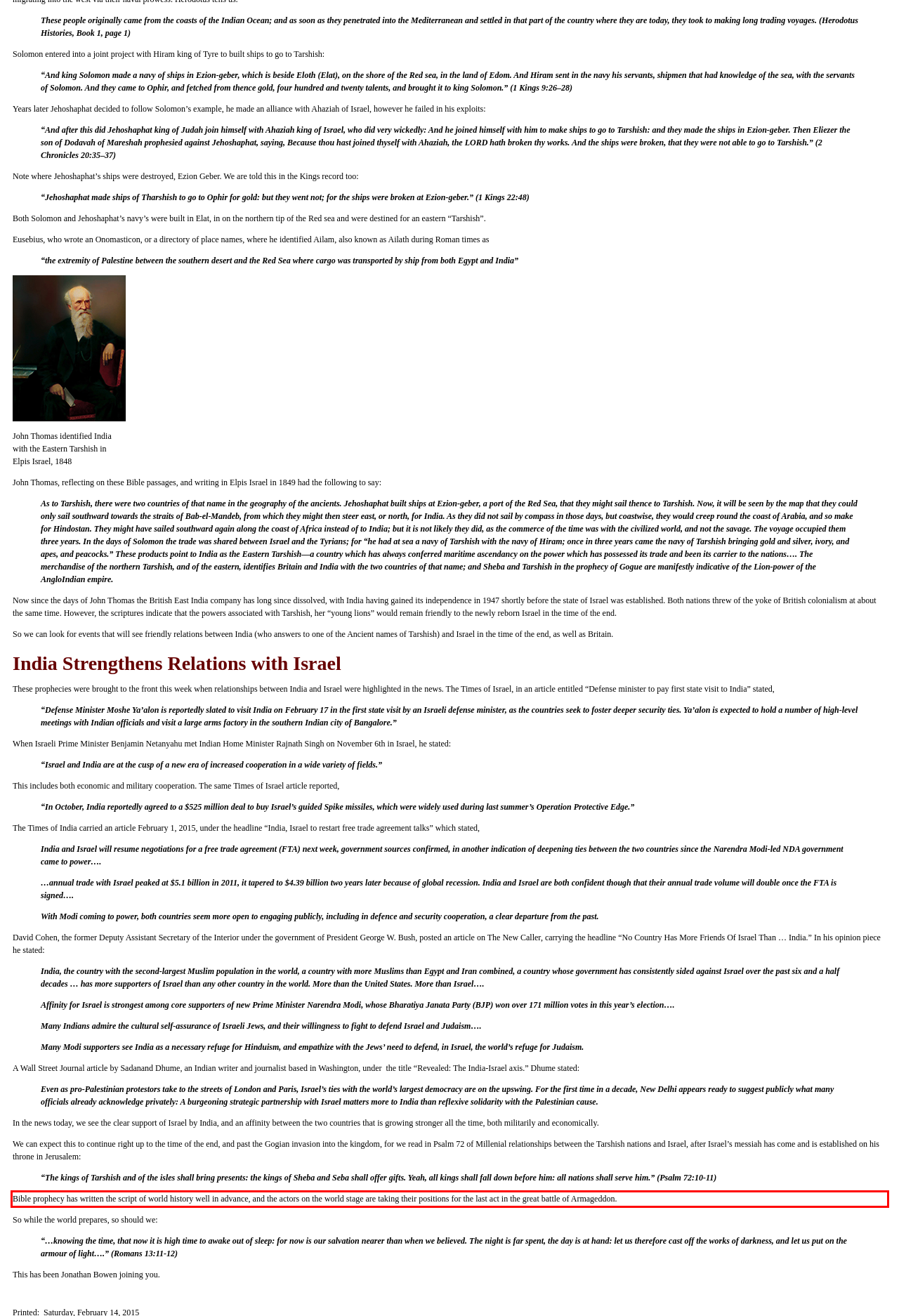From the screenshot of the webpage, locate the red bounding box and extract the text contained within that area.

Bible prophecy has written the script of world history well in advance, and the actors on the world stage are taking their positions for the last act in the great battle of Armageddon.